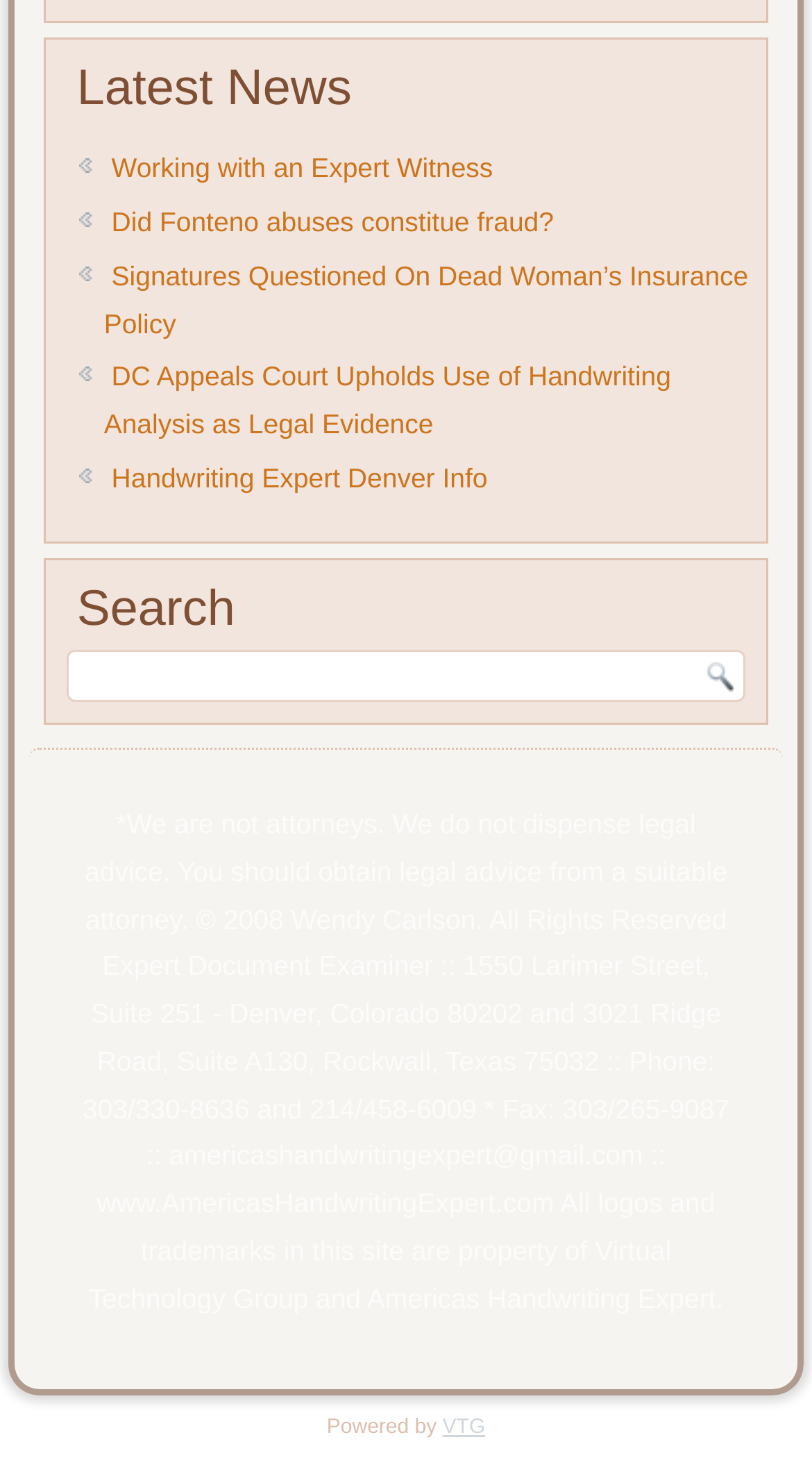Determine the bounding box for the UI element as described: "name="s"". The coordinates should be represented as four float numbers between 0 and 1, formatted as [left, top, right, bottom].

[0.082, 0.446, 0.918, 0.481]